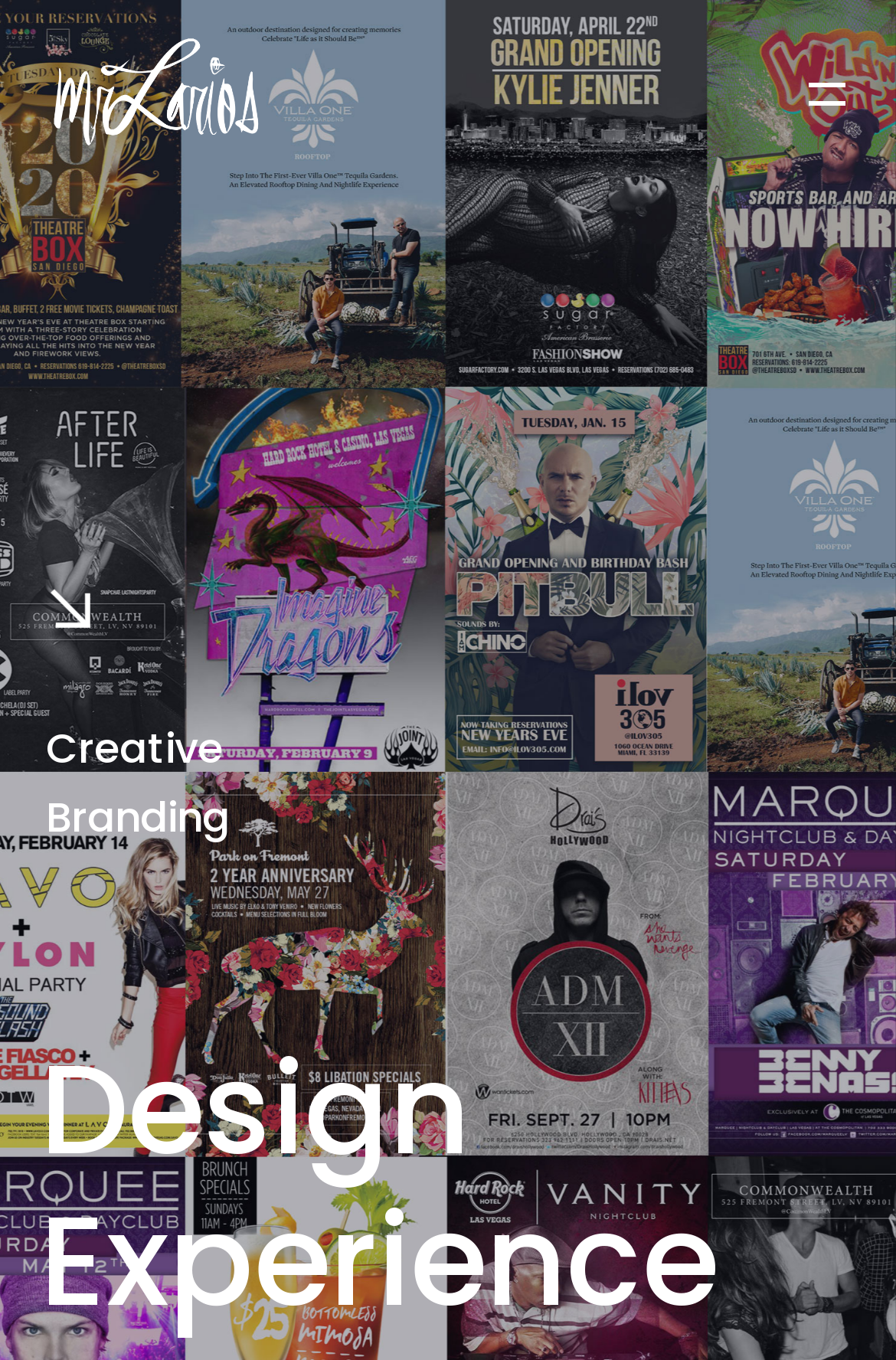Answer the following inquiry with a single word or phrase:
What is the largest text on the webpage?

Design Experience